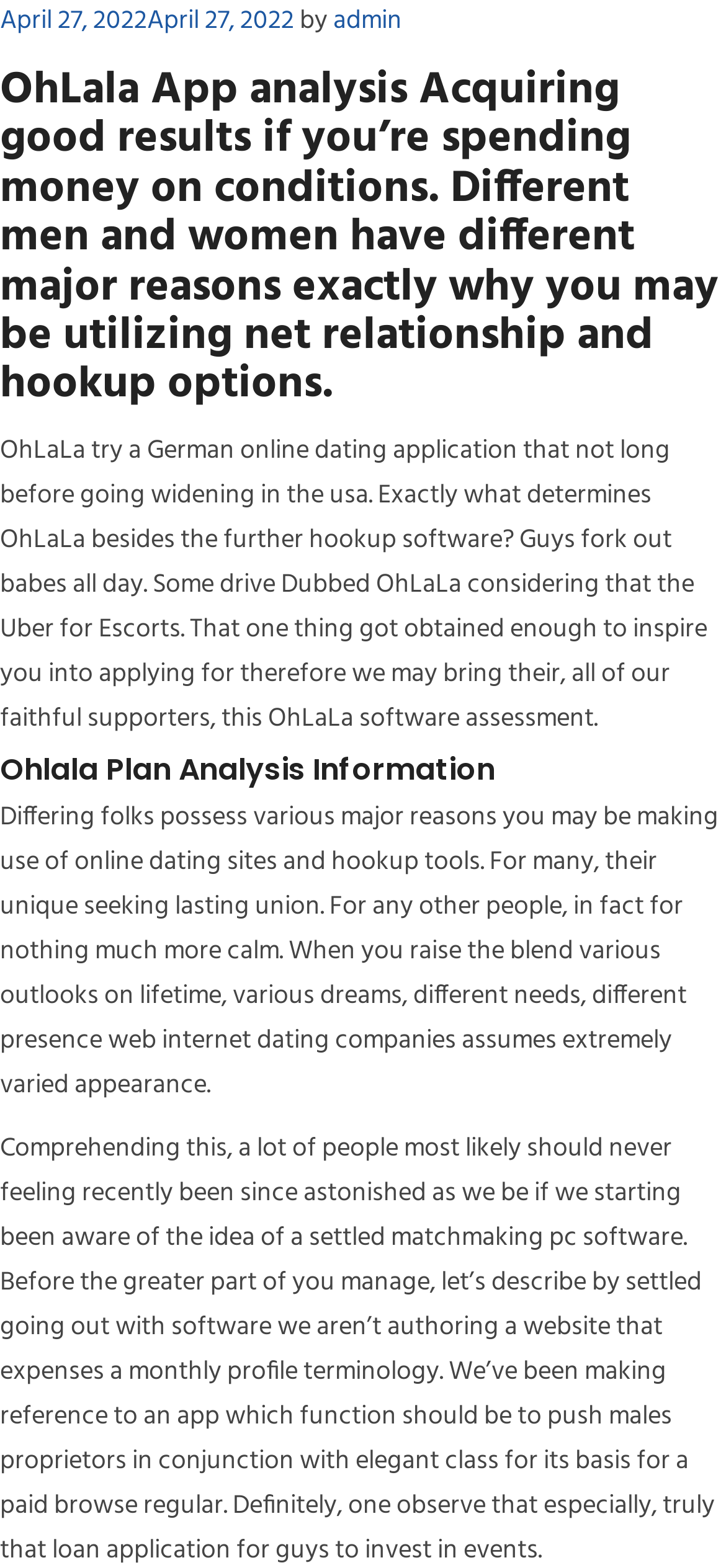What is the purpose of OhLaLa?
Ensure your answer is thorough and detailed.

The purpose of OhLaLa can be inferred from the webpage content, which mentions that people use online dating sites and hookup tools for various reasons, including seeking long-term relationships or casual encounters. OhLaLa is presented as a platform that facilitates these interactions.